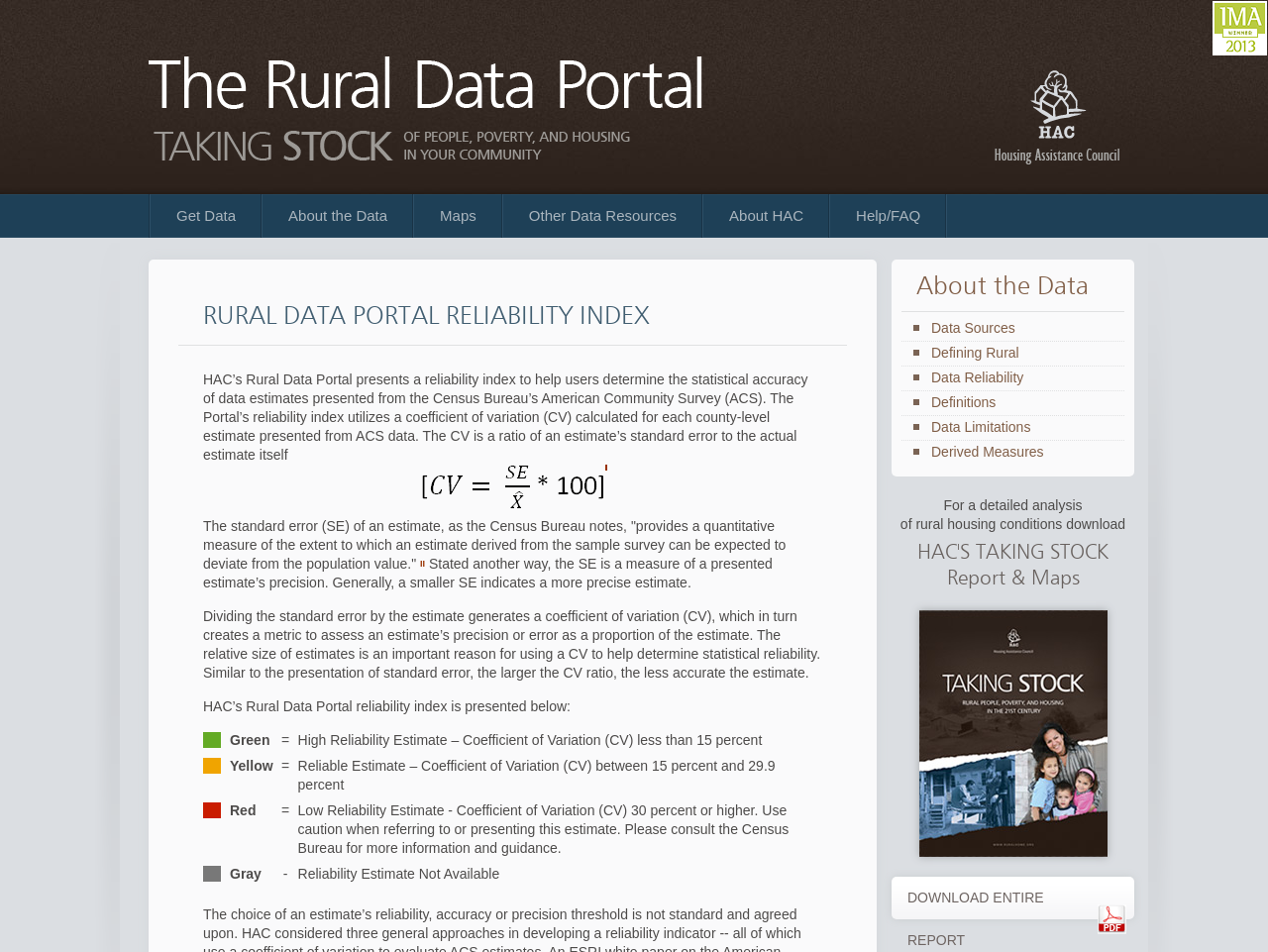Provide a one-word or short-phrase response to the question:
What does the color green indicate in the reliability index?

High reliability estimate